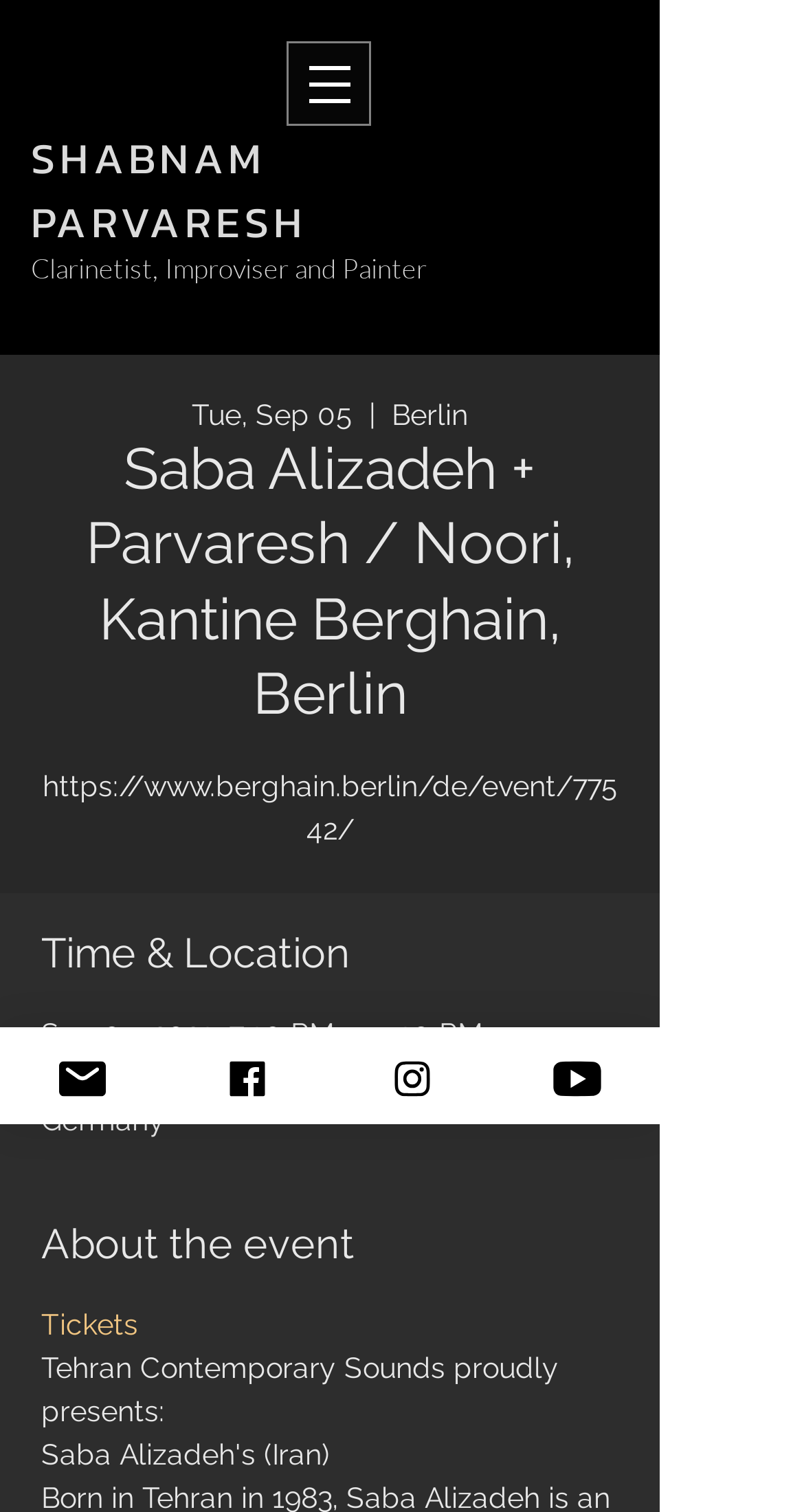Provide a thorough description of the webpage's content and layout.

This webpage is about an event, specifically a concert featuring Saba Alizadeh and Parvaresh/Noori at Kantine Berghain in Berlin. At the top of the page, there is a navigation menu labeled "Site" with a button that has a popup menu. Below this, there is a large heading that reads "SHABNAM PARVARESH" followed by a subheading that describes her as a "Clarinetist, Improviser and Painter".

To the right of these headings, there is a section that displays the event details, including the date "Tue, Sep 05" and a URL that links to the event page. Below this, there is a heading that reads "Saba Alizadeh + Parvaresh / Noori, Kantine Berghain, Berlin" followed by a link to purchase tickets.

Further down the page, there is a section labeled "Time & Location" that displays the event schedule and venue information. Below this, there is a section labeled "About the event" that provides a brief description of the event, followed by a link to purchase tickets.

At the bottom of the page, there are four social media links, each accompanied by an image, to Email, Facebook, Instagram, and YouTube. These links are aligned horizontally and take up the full width of the page.